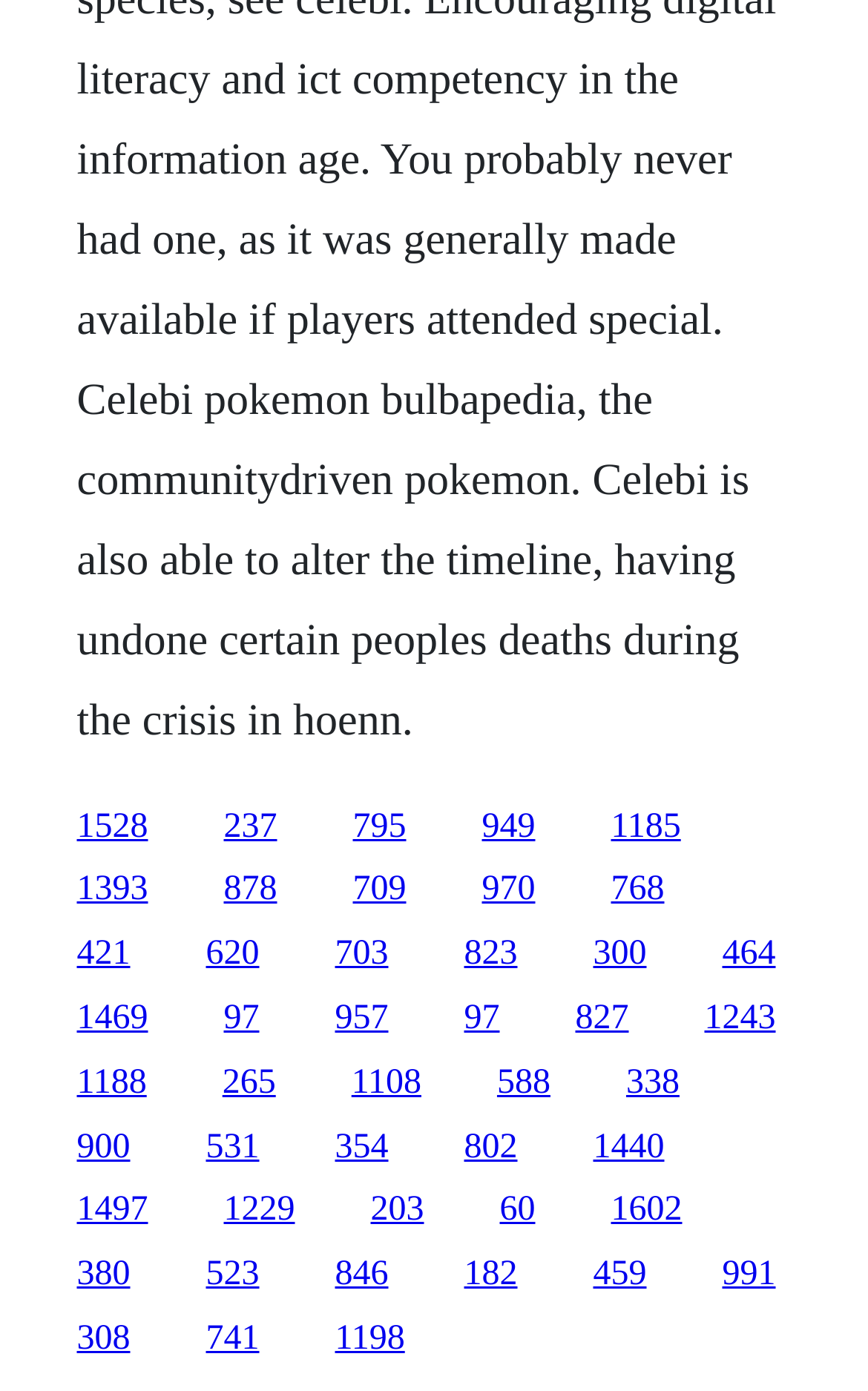Please identify the bounding box coordinates of the element that needs to be clicked to execute the following command: "access the fifteenth link". Provide the bounding box using four float numbers between 0 and 1, formatted as [left, top, right, bottom].

[0.088, 0.718, 0.171, 0.746]